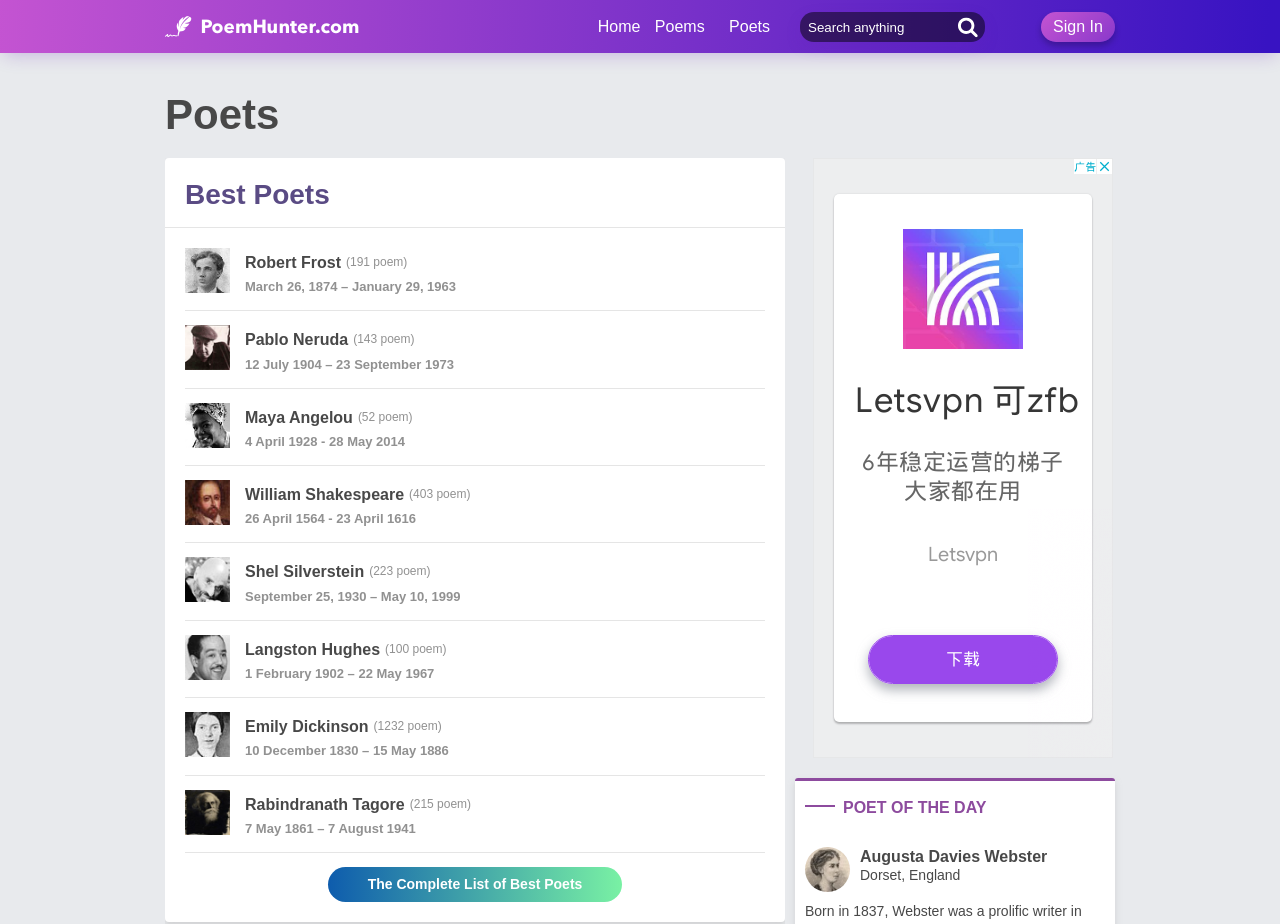From the image, can you give a detailed response to the question below:
Is there a search function on this webpage?

I found a searchbox element with the placeholder text 'Search anything', which indicates that there is a search function available on this webpage.